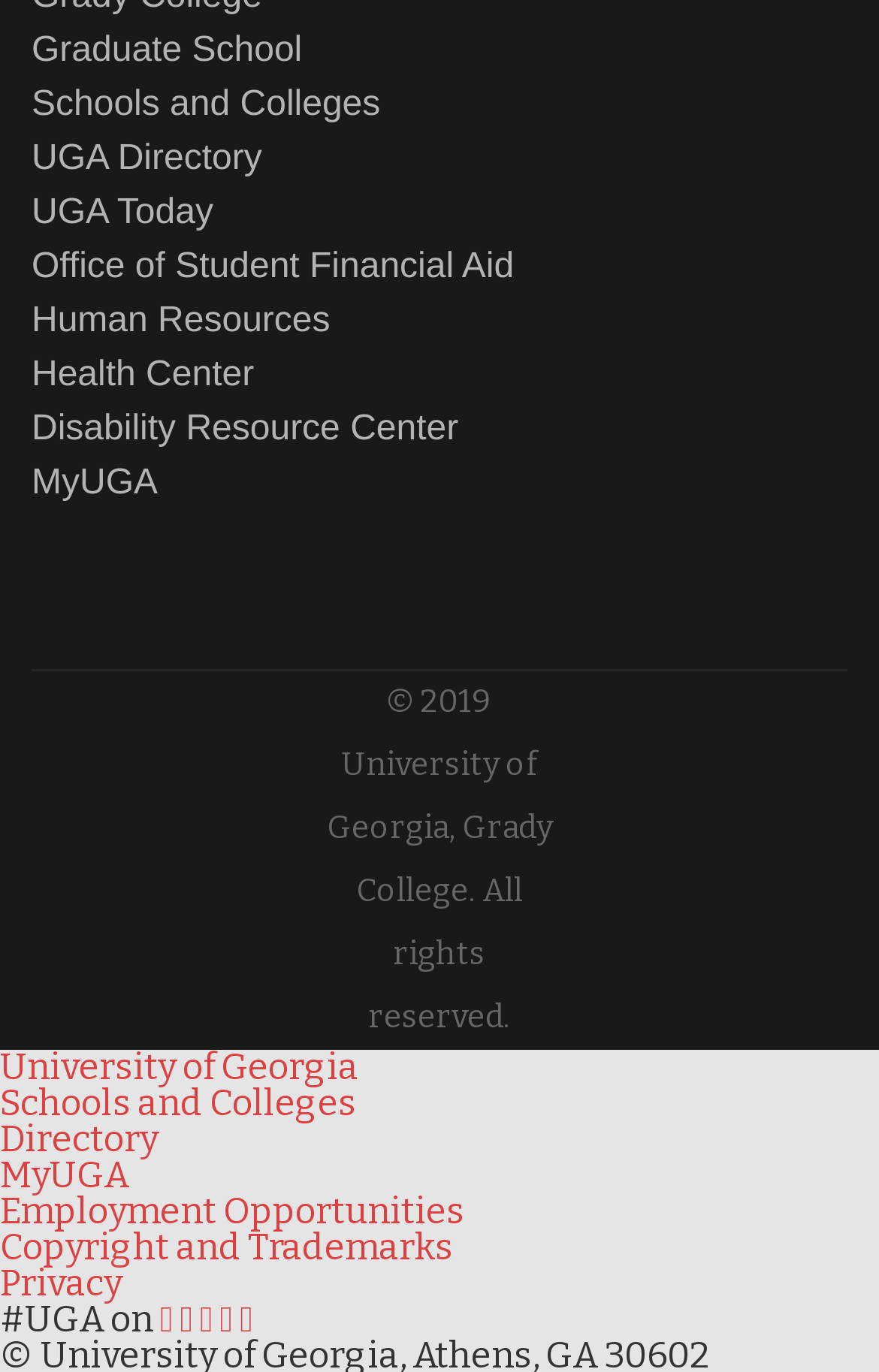Find the bounding box coordinates for the element described here: "Directory".

[0.0, 0.814, 0.179, 0.845]